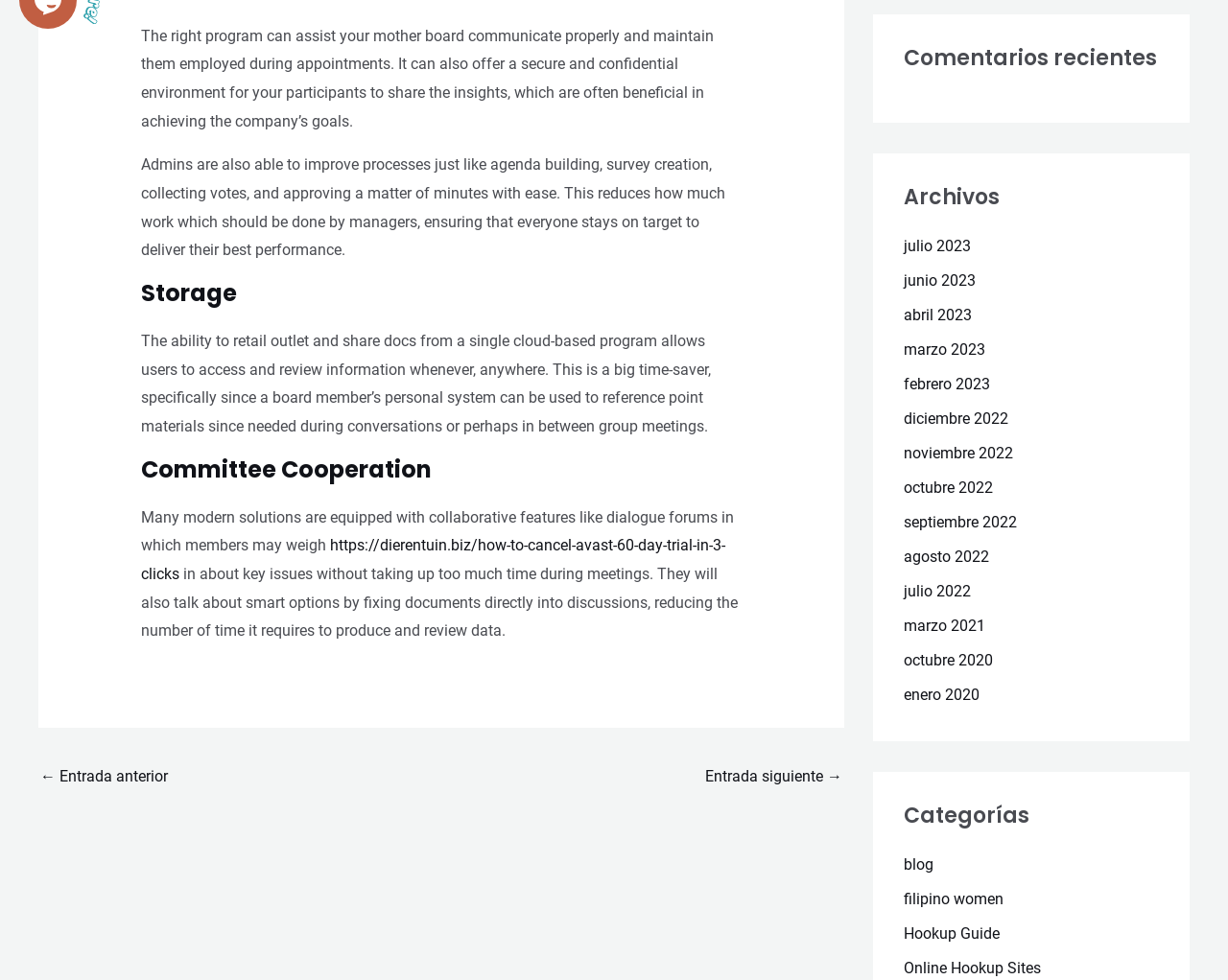Given the description "NTM", provide the bounding box coordinates of the corresponding UI element.

None